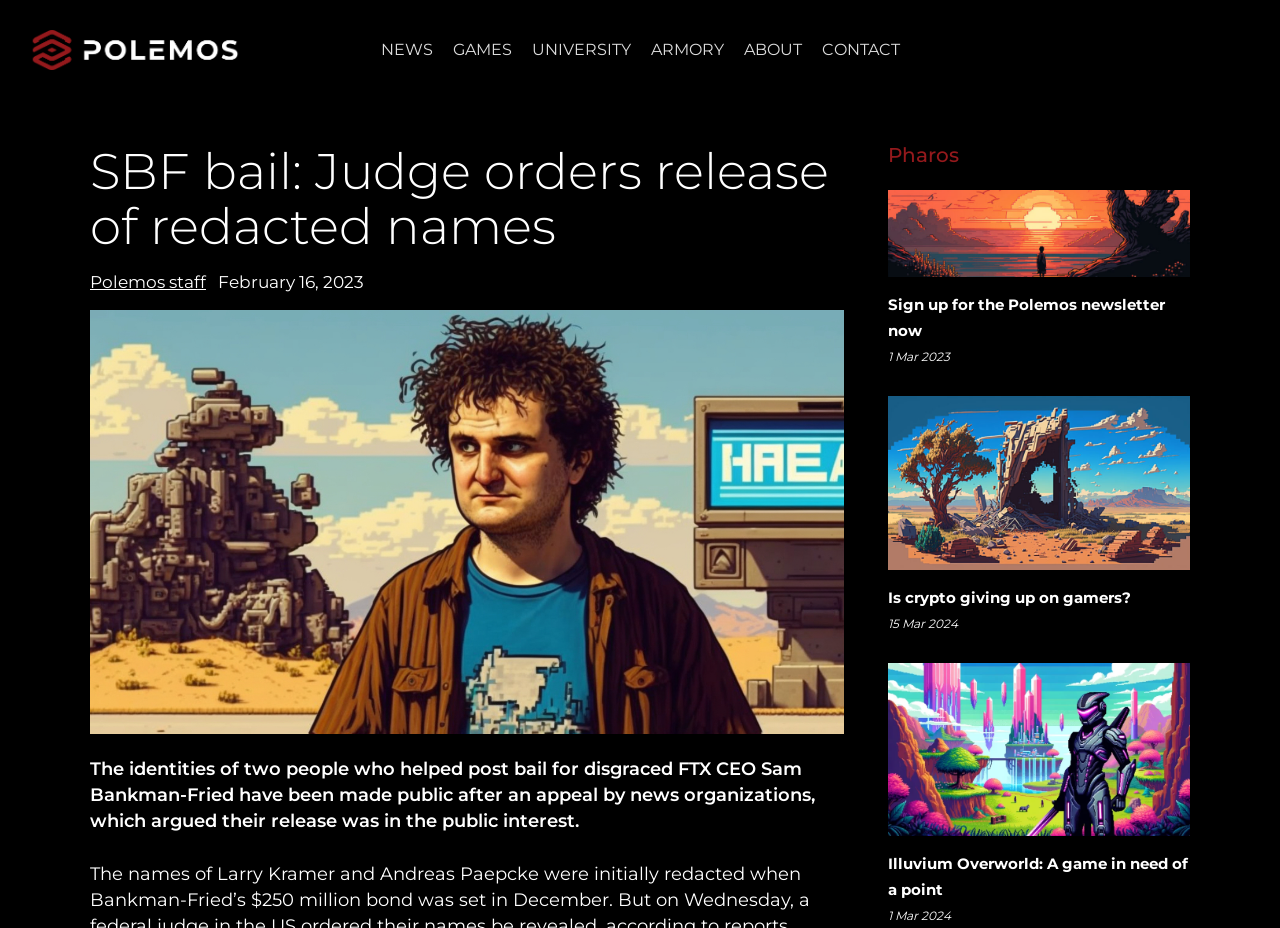Please answer the following question using a single word or phrase: 
What is the name of the website?

Polemos